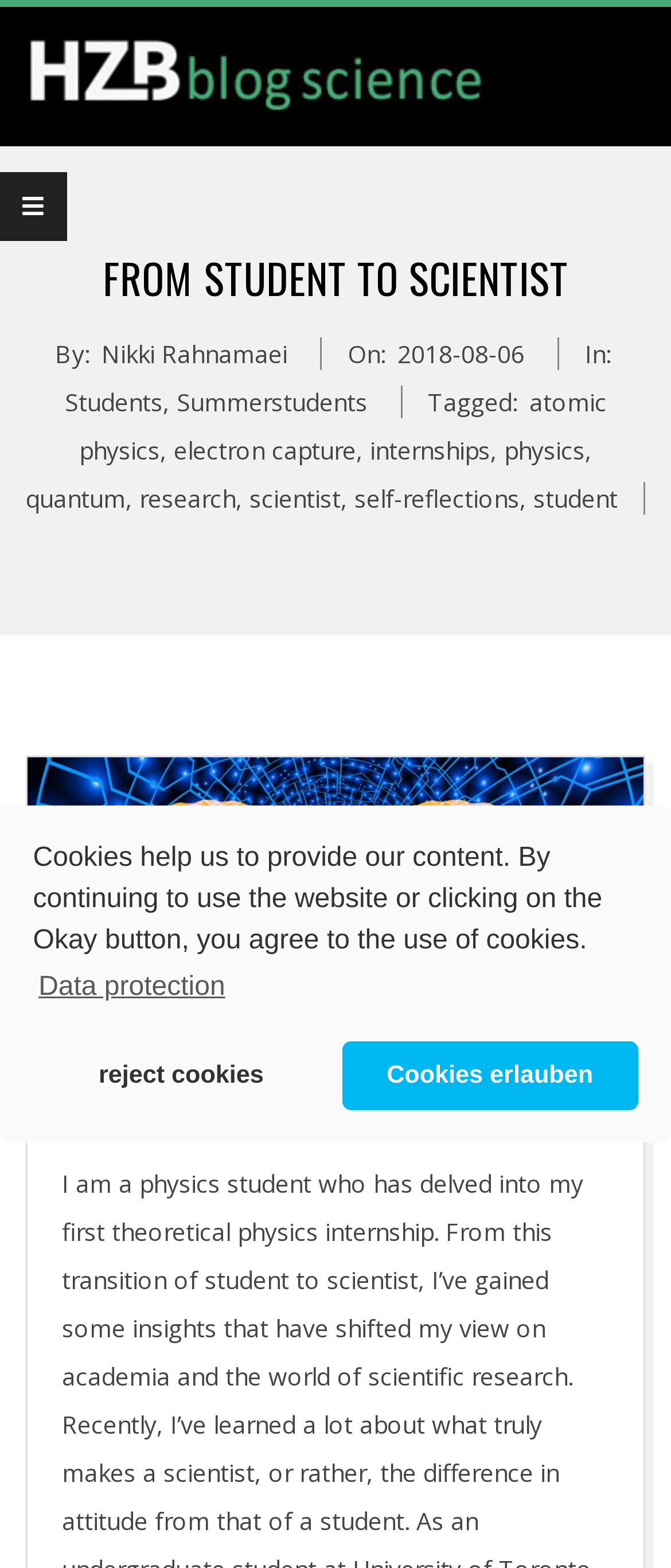Locate the bounding box coordinates of the area to click to fulfill this instruction: "Read the blog post by Nikki Rahnamaei". The bounding box should be presented as four float numbers between 0 and 1, in the order [left, top, right, bottom].

[0.151, 0.215, 0.428, 0.236]